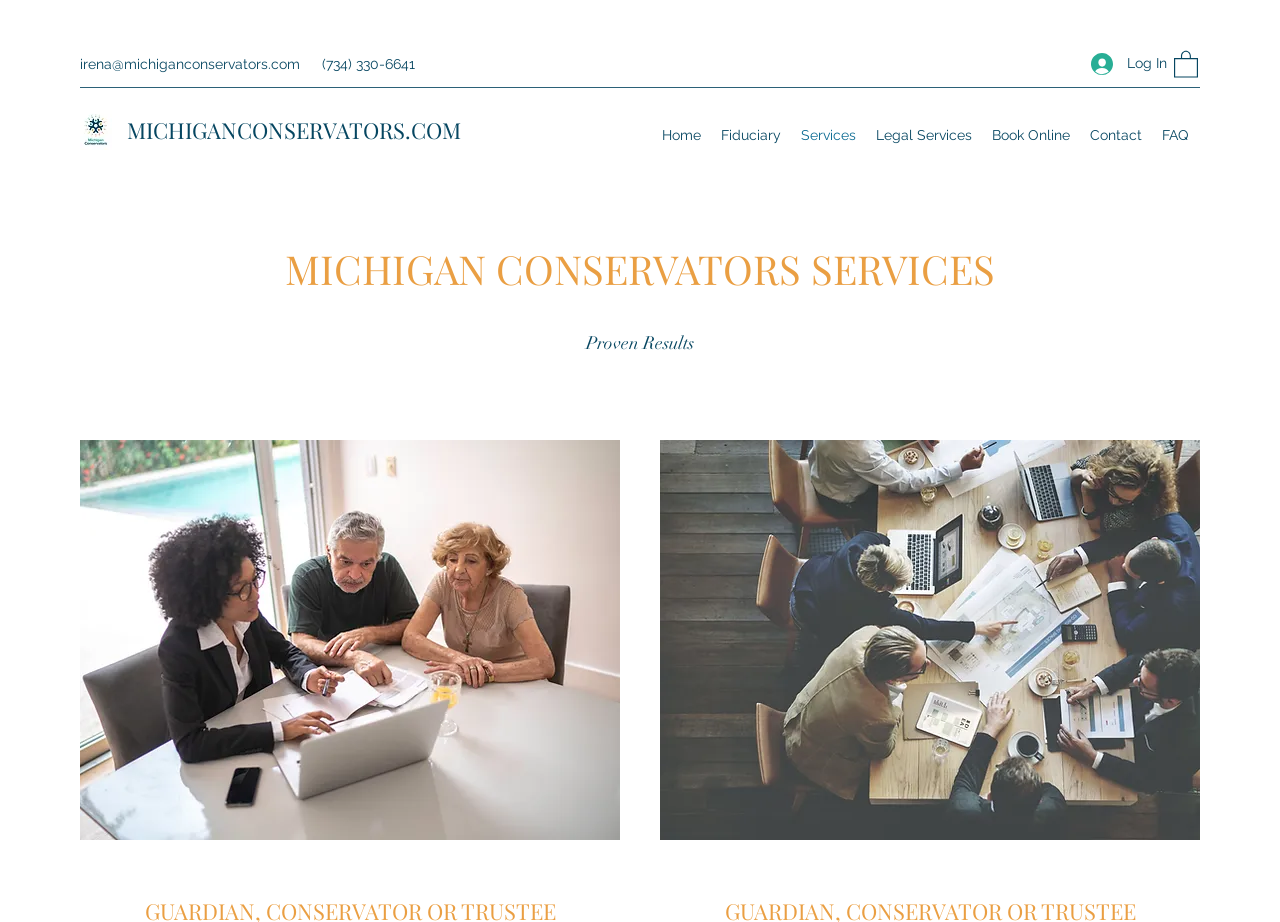From the screenshot, find the bounding box of the UI element matching this description: "Services". Supply the bounding box coordinates in the form [left, top, right, bottom], each a float between 0 and 1.

[0.618, 0.125, 0.677, 0.168]